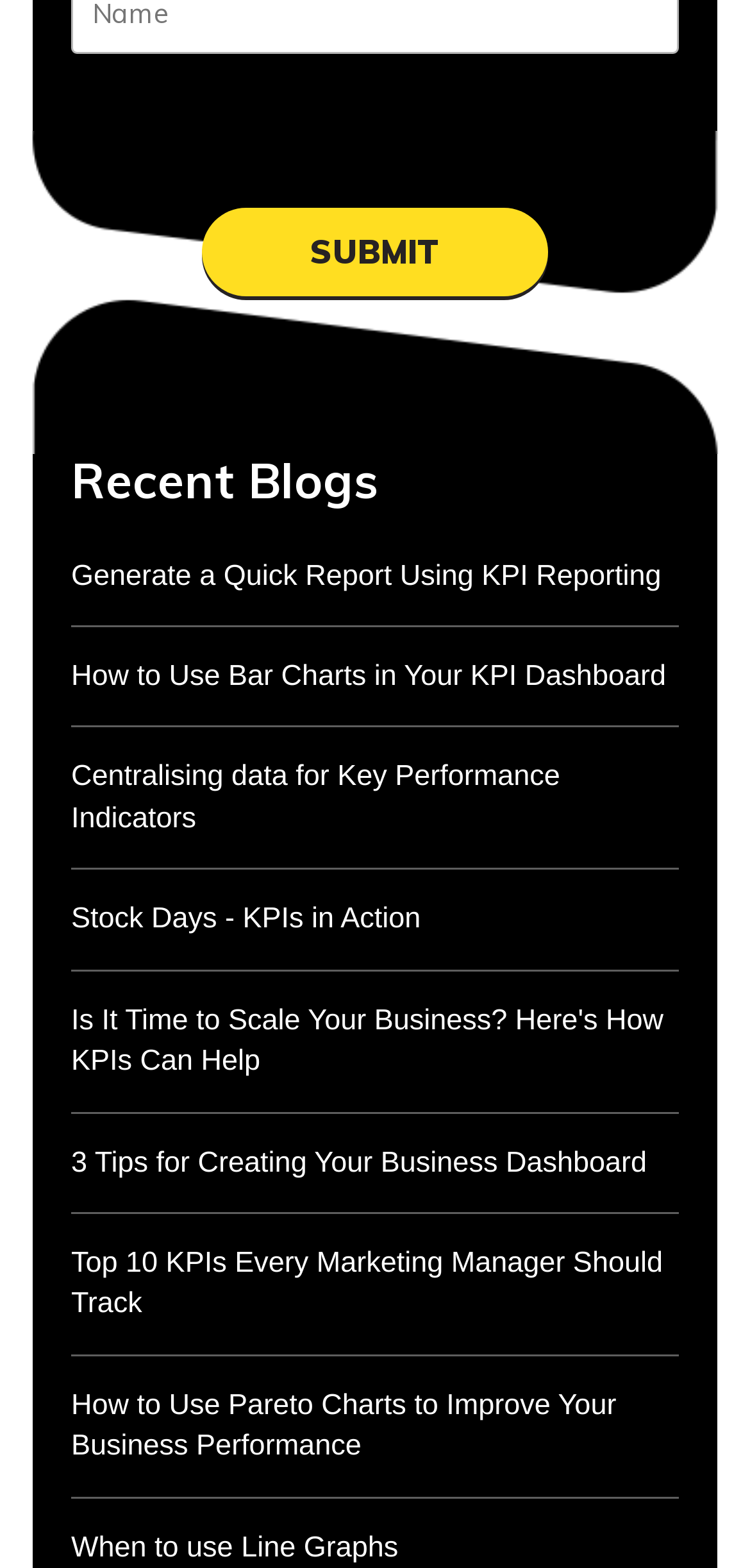What is the topic of the recent blogs?
Answer the question with a single word or phrase, referring to the image.

KPI Reporting